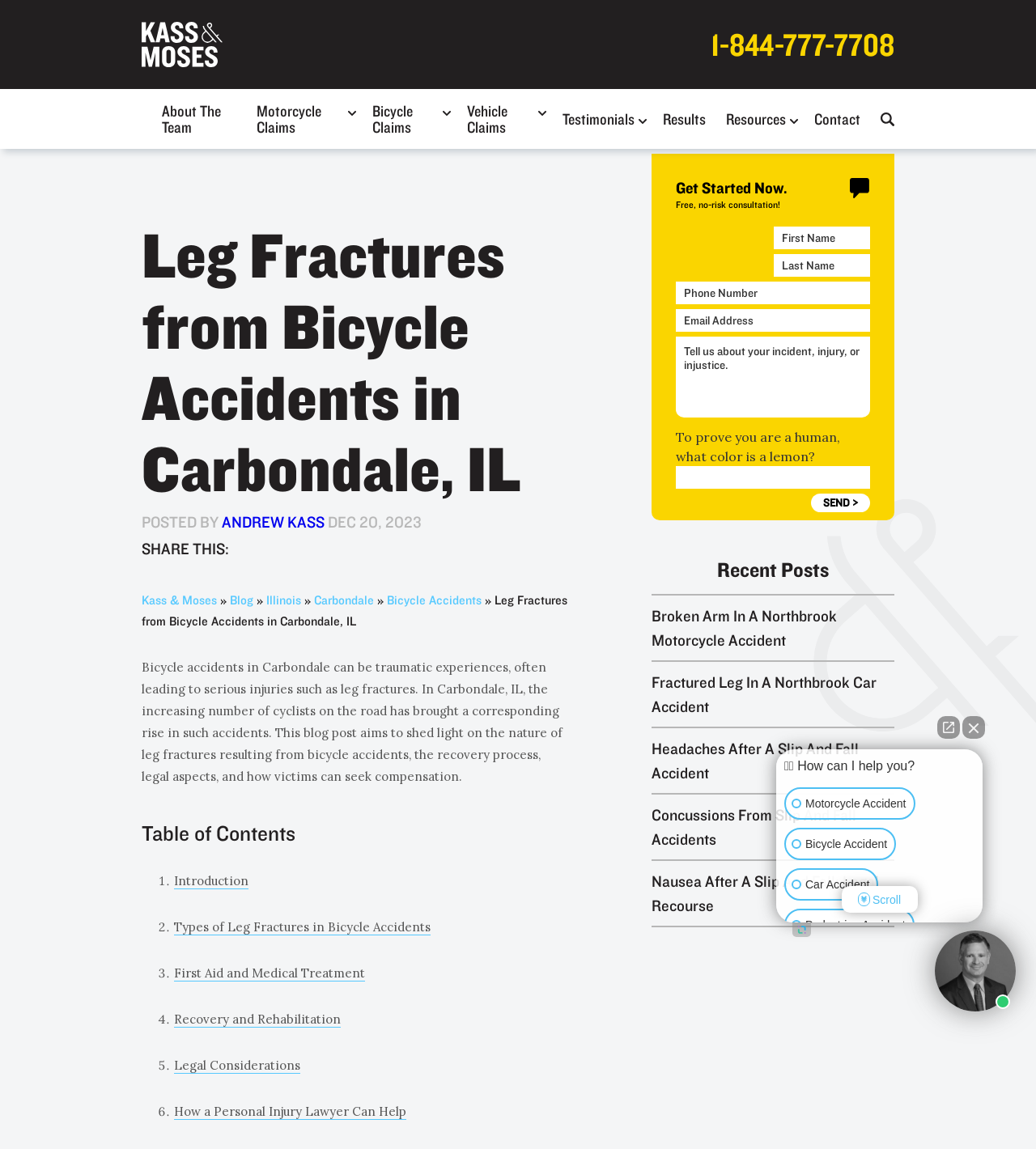Refer to the image and provide an in-depth answer to the question:
What is the name of the law firm?

The name of the law firm can be found in the top-left corner of the webpage, where it says 'Leg Fractures from Bicycle Accidents in Carbondale, IL - Kass & Moses'.